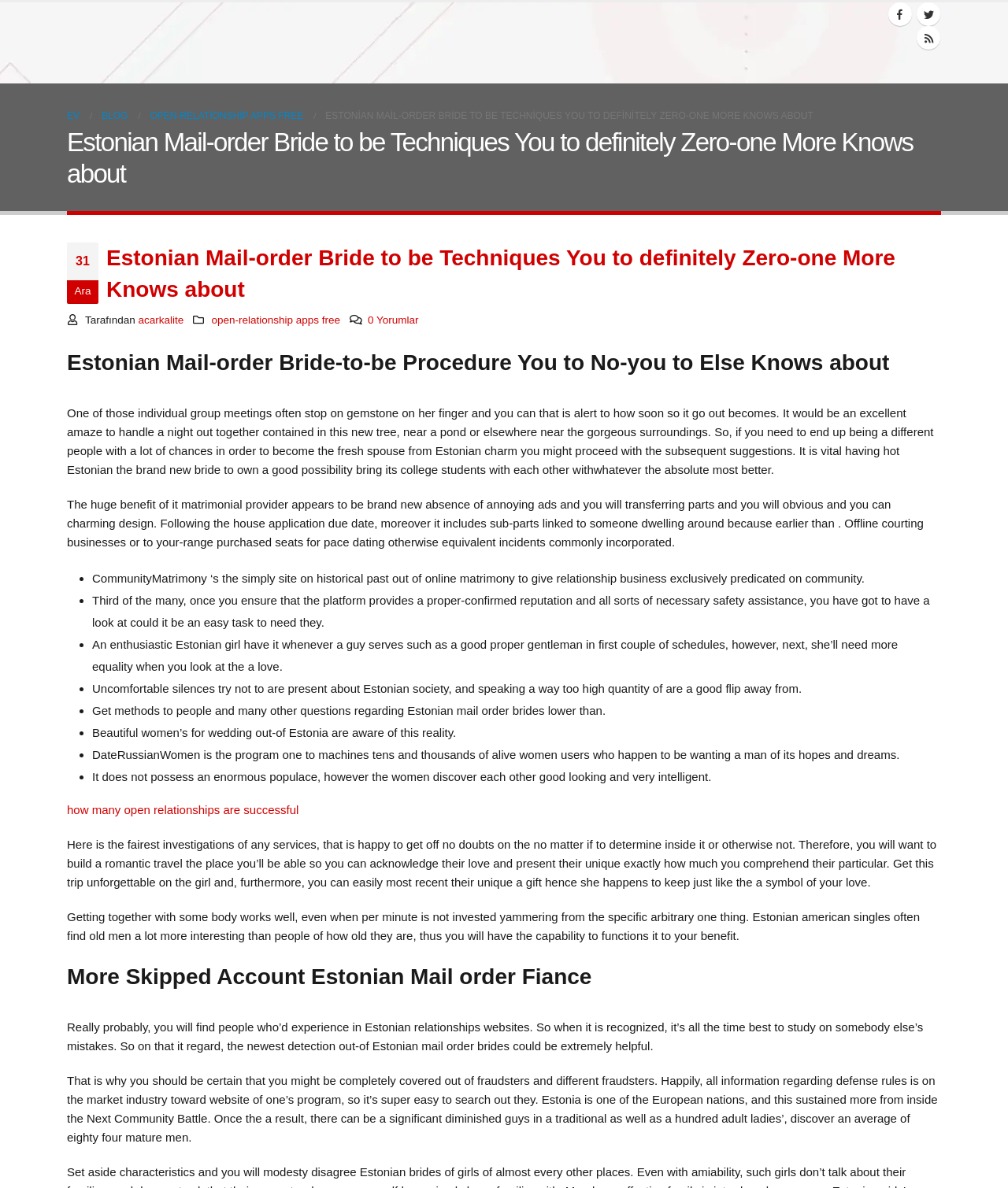Identify and provide the main heading of the webpage.

Estonian Mail-order Bride to be Techniques You to definitely Zero-one More Knows about